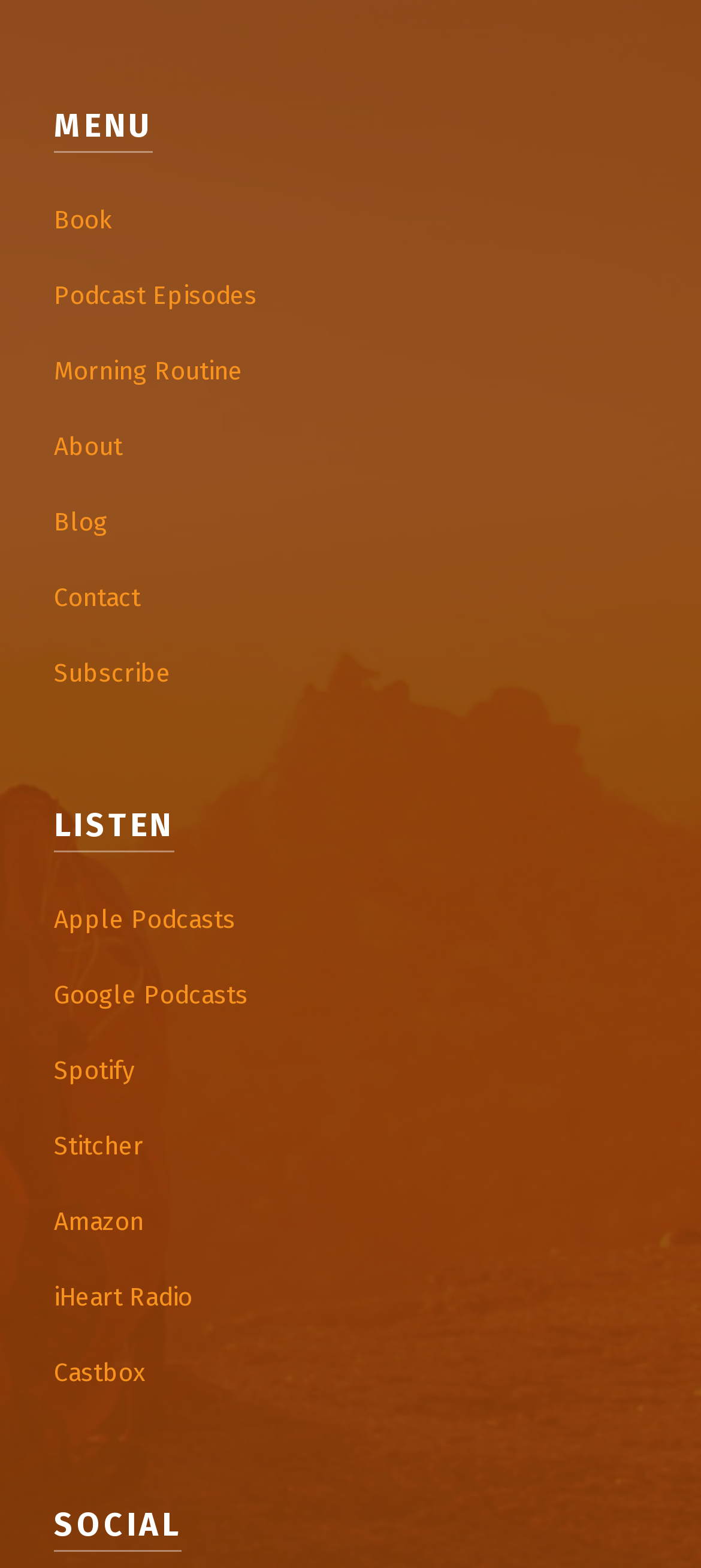How many podcast platforms are listed?
Using the visual information, answer the question in a single word or phrase.

7